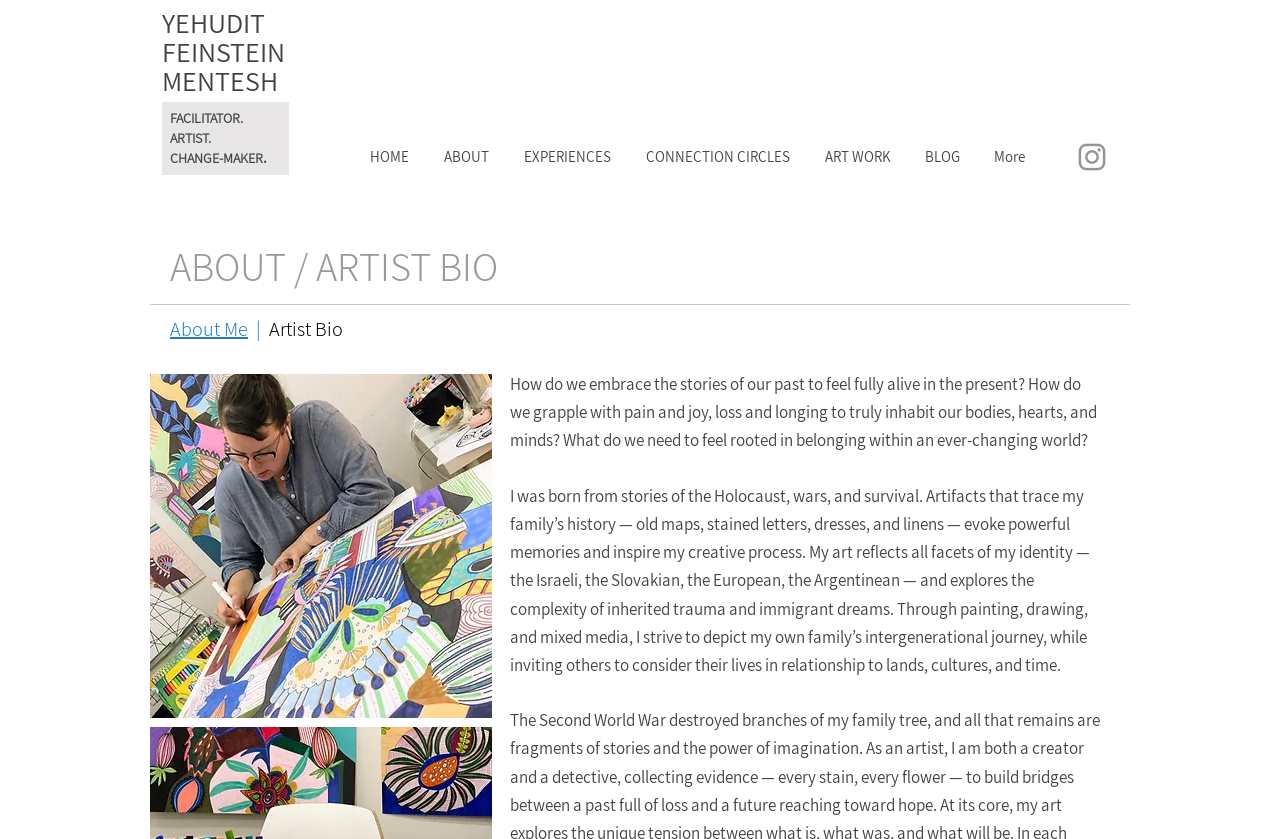Locate the bounding box coordinates of the region to be clicked to comply with the following instruction: "View 'ART WORK'". The coordinates must be four float numbers between 0 and 1, in the form [left, top, right, bottom].

[0.632, 0.168, 0.71, 0.205]